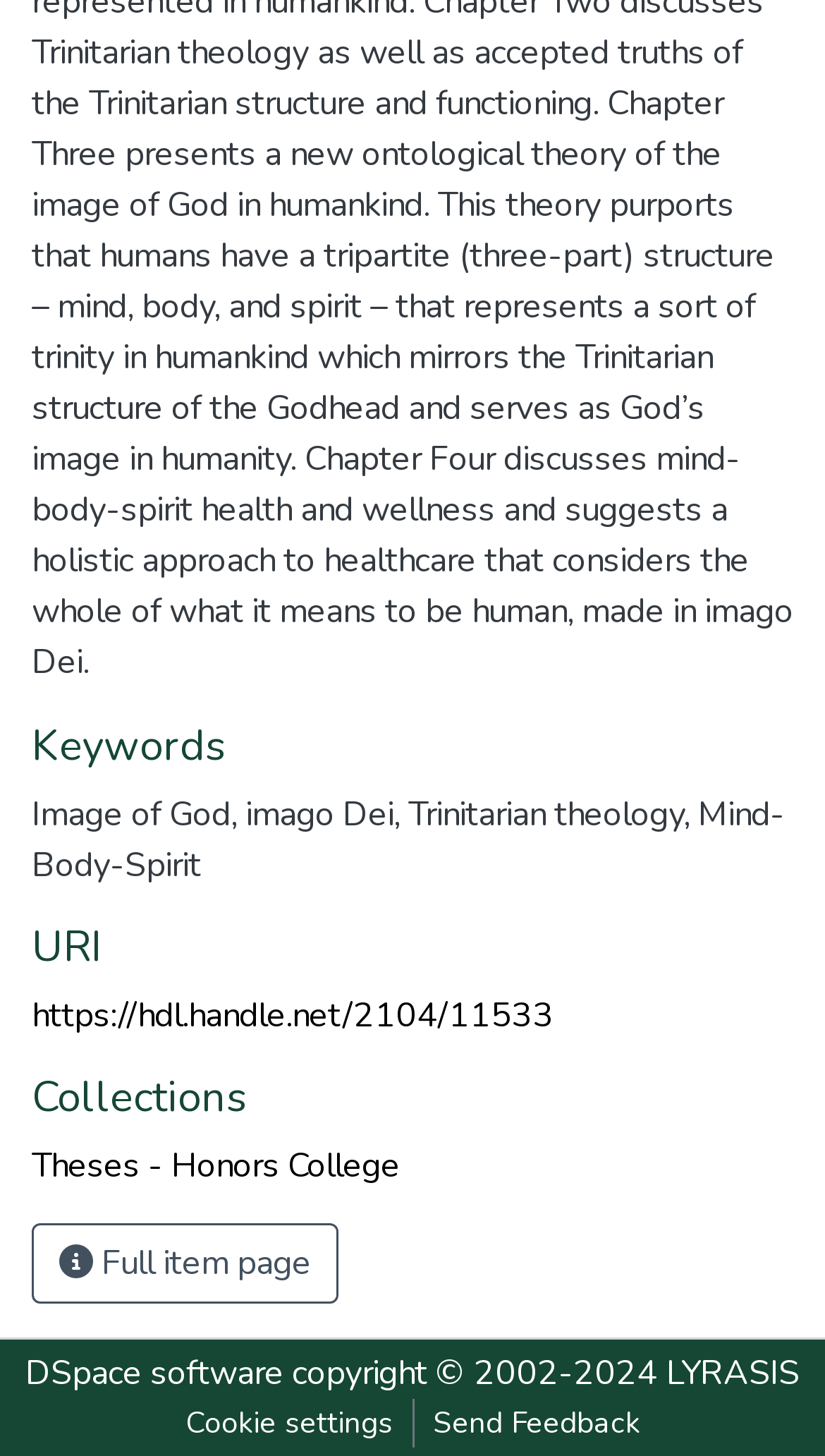Refer to the screenshot and answer the following question in detail:
What is the title of the first section?

The first section title can be found at the top of the webpage, which is 'Keywords'.